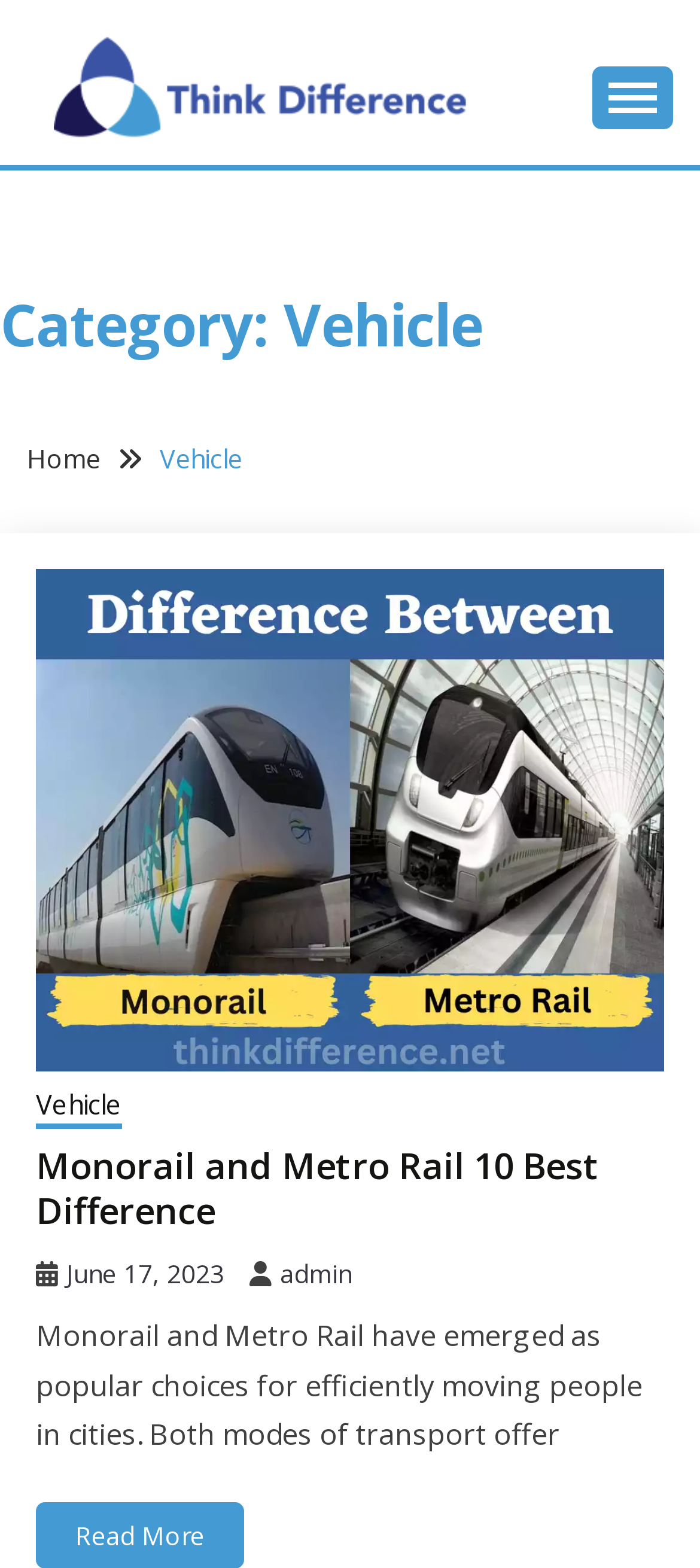What is the category of the current page?
From the image, respond with a single word or phrase.

Vehicle